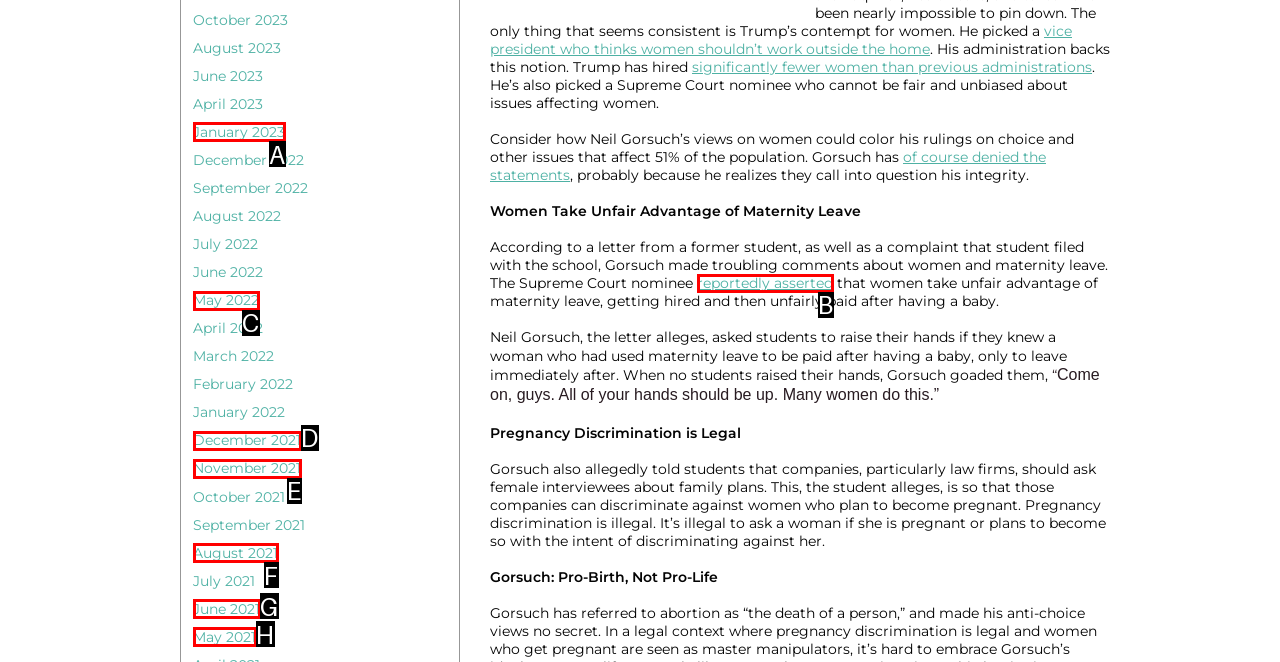Tell me which one HTML element best matches the description: May 2022 Answer with the option's letter from the given choices directly.

C